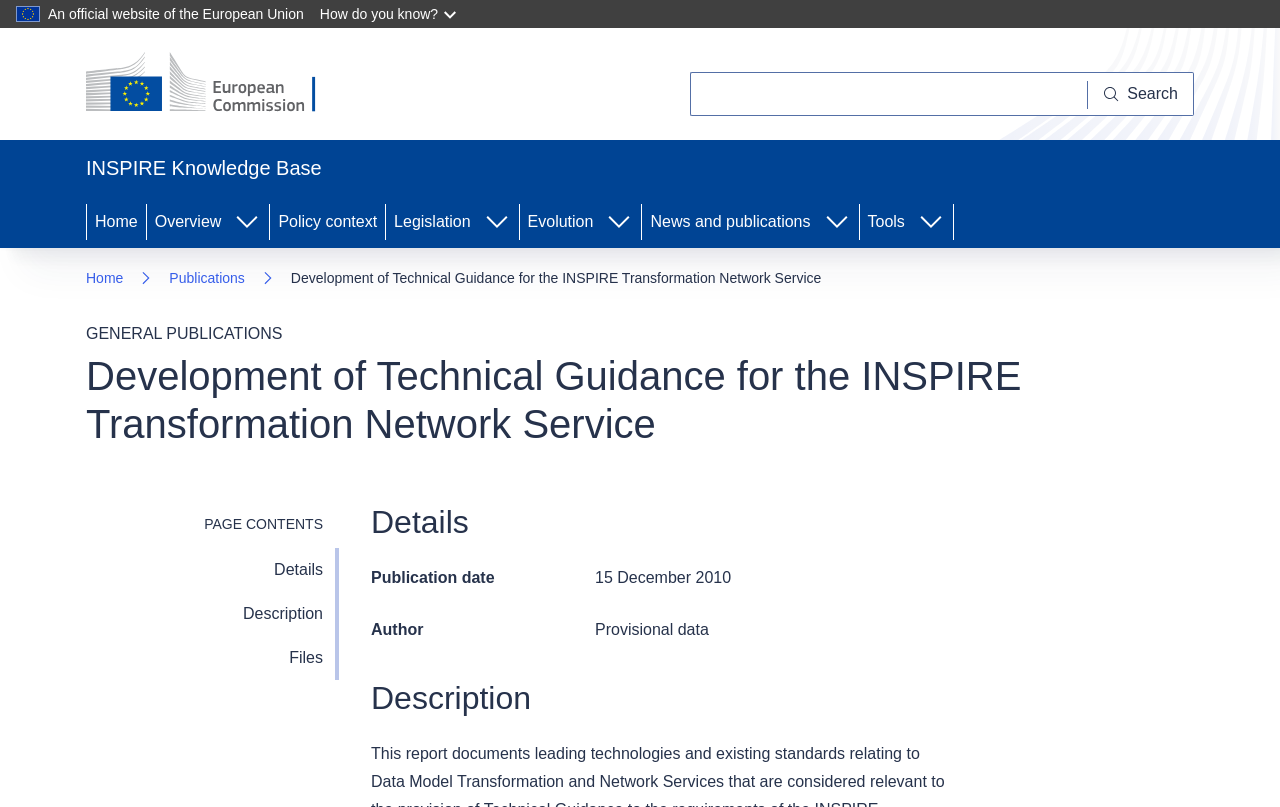Kindly respond to the following question with a single word or a brief phrase: 
What is the name of the European Union website?

European Commission